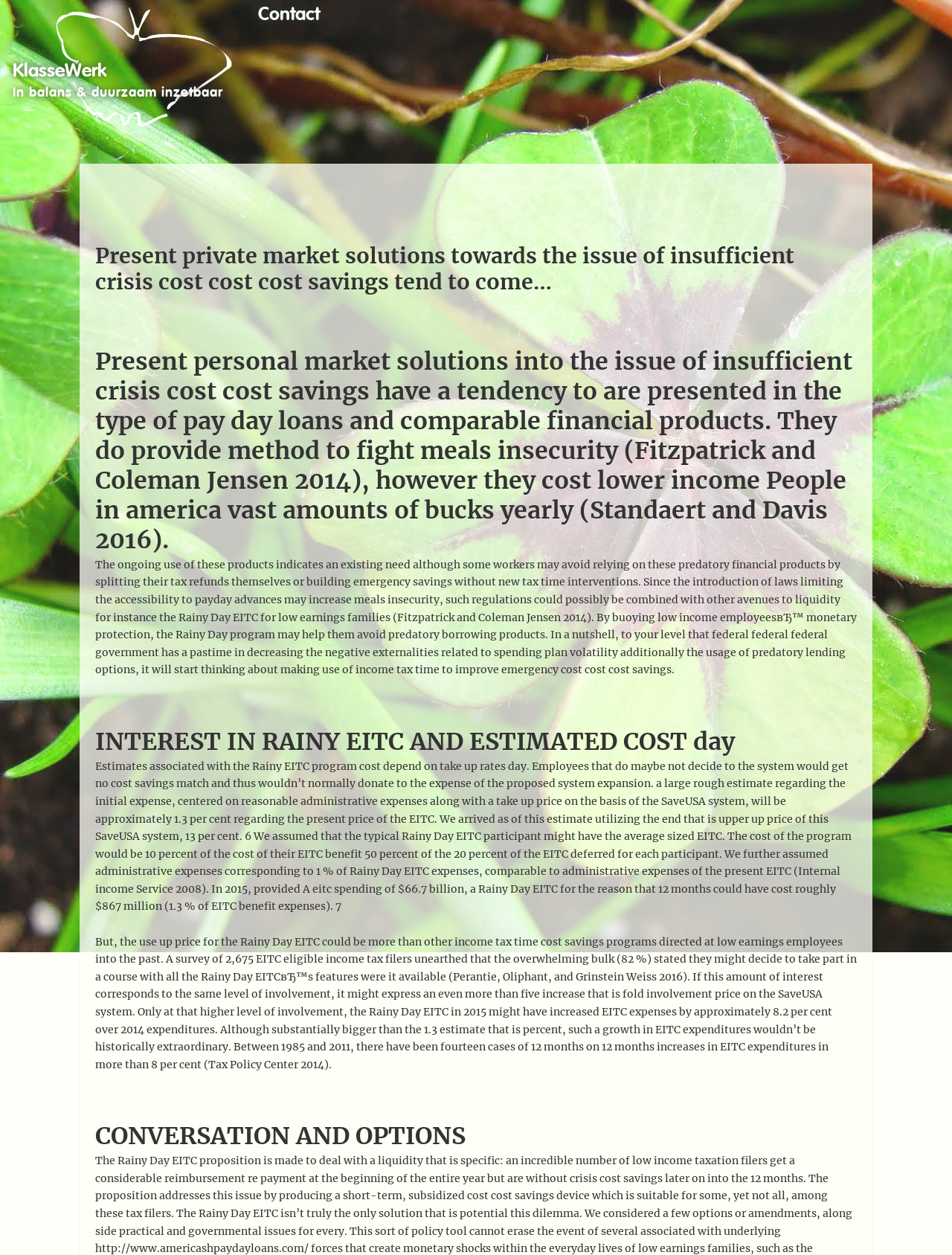Identify the coordinates of the bounding box for the element described below: "Contact". Return the coordinates as four float numbers between 0 and 1: [left, top, right, bottom].

[0.271, 0.005, 0.336, 0.02]